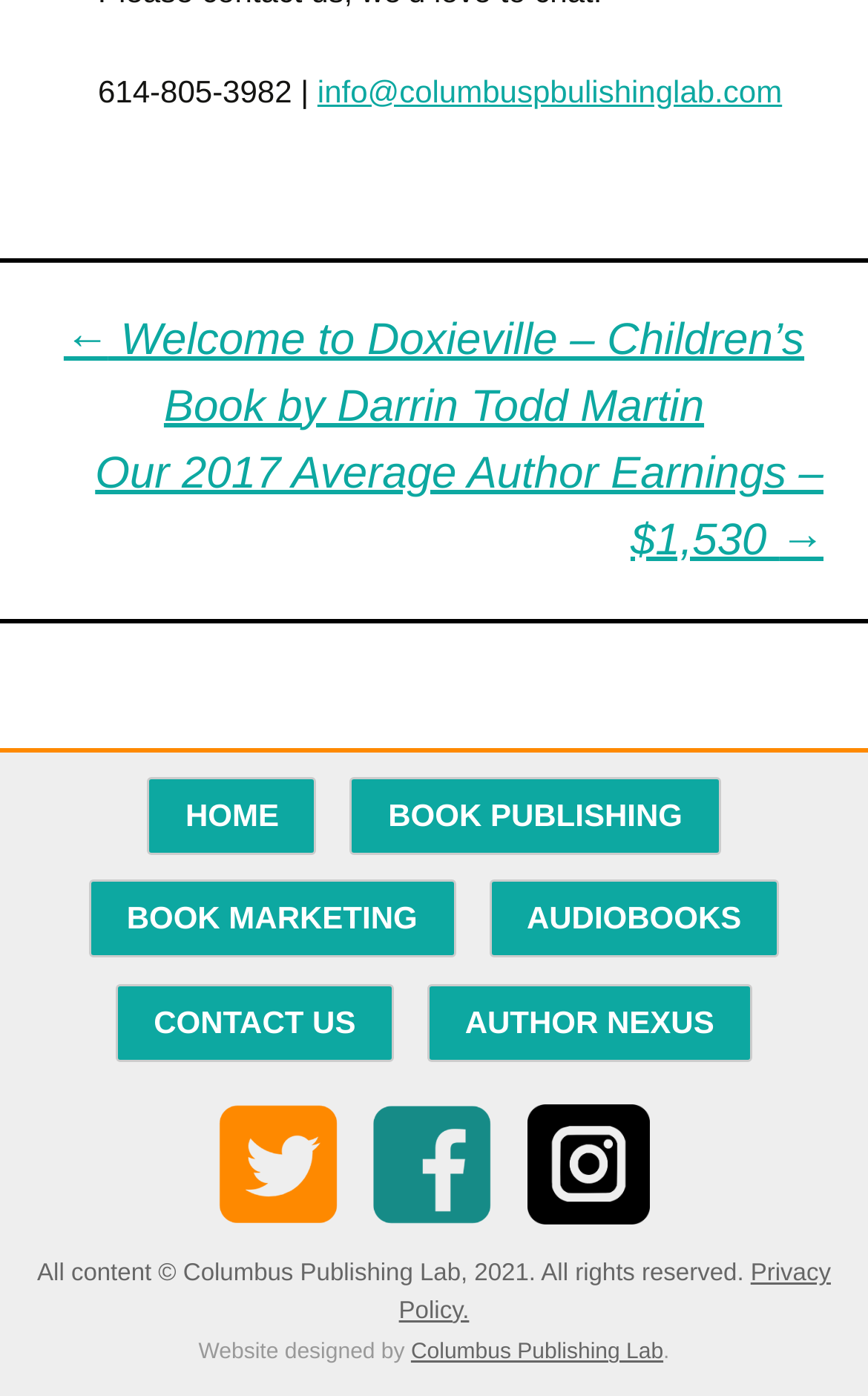Using the provided element description: "Author Nexus", identify the bounding box coordinates. The coordinates should be four floats between 0 and 1 in the order [left, top, right, bottom].

[0.495, 0.706, 0.864, 0.758]